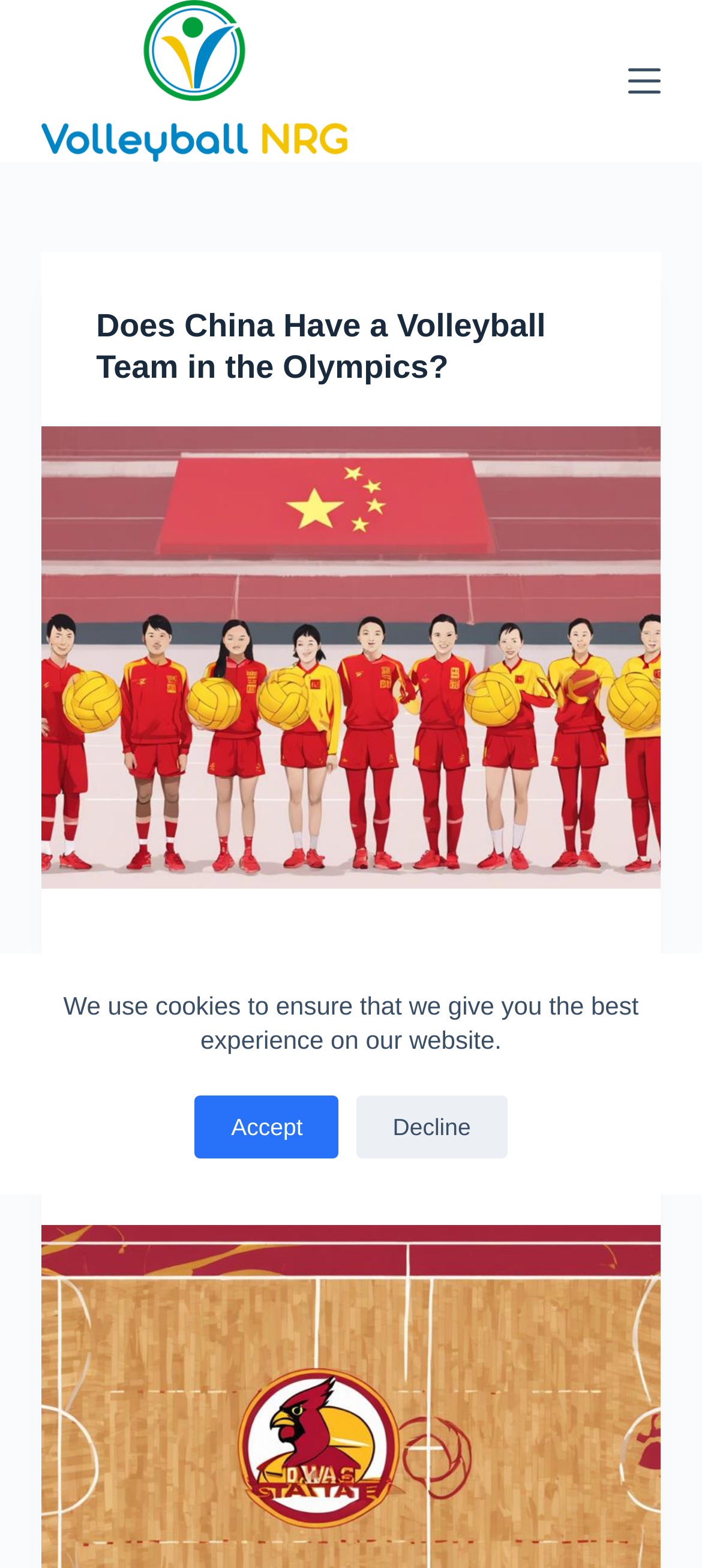Please find the bounding box coordinates of the section that needs to be clicked to achieve this instruction: "Click the 'Menu' button".

[0.894, 0.041, 0.94, 0.062]